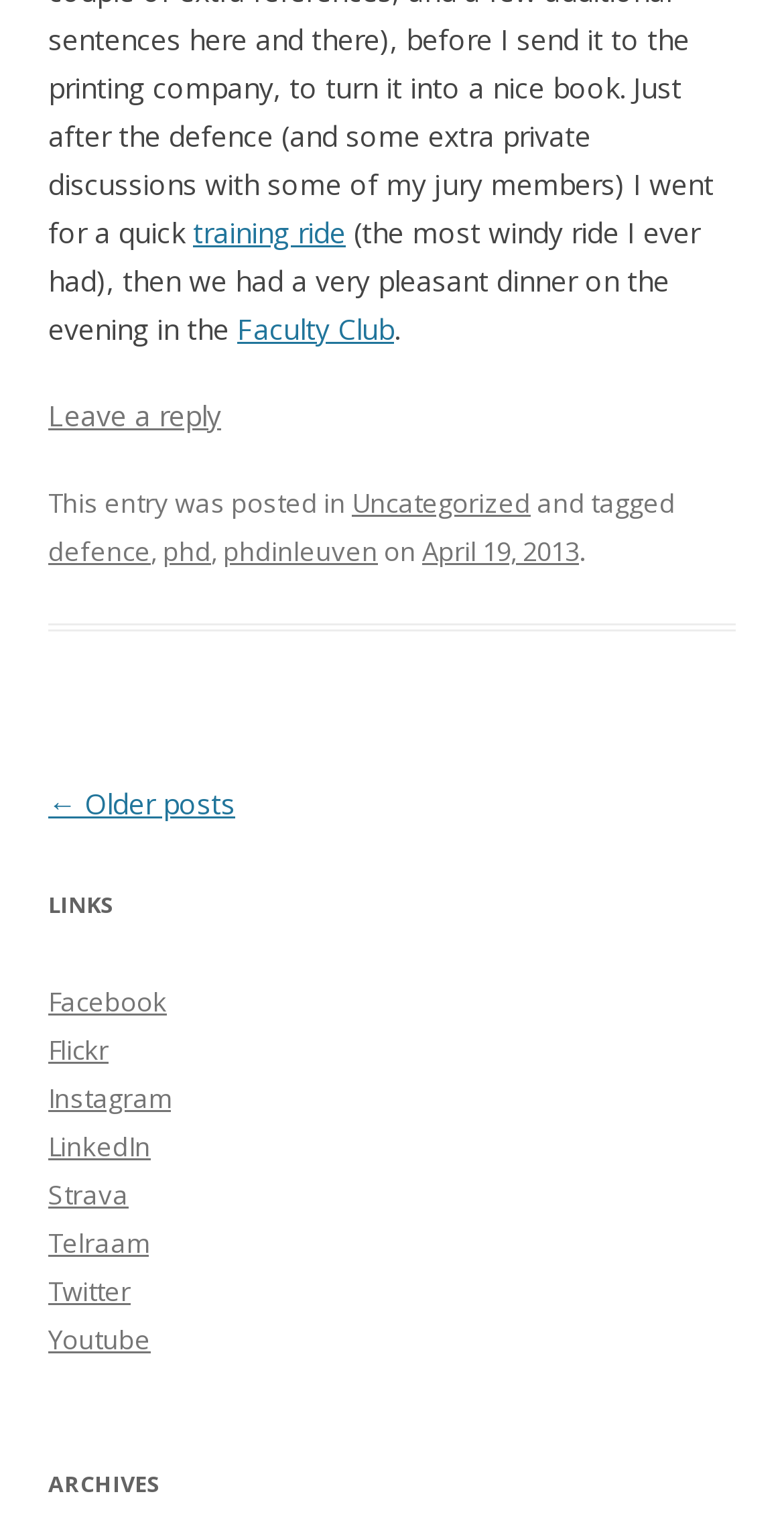Provide the bounding box coordinates of the HTML element described by the text: "Leave a reply".

[0.062, 0.259, 0.282, 0.284]